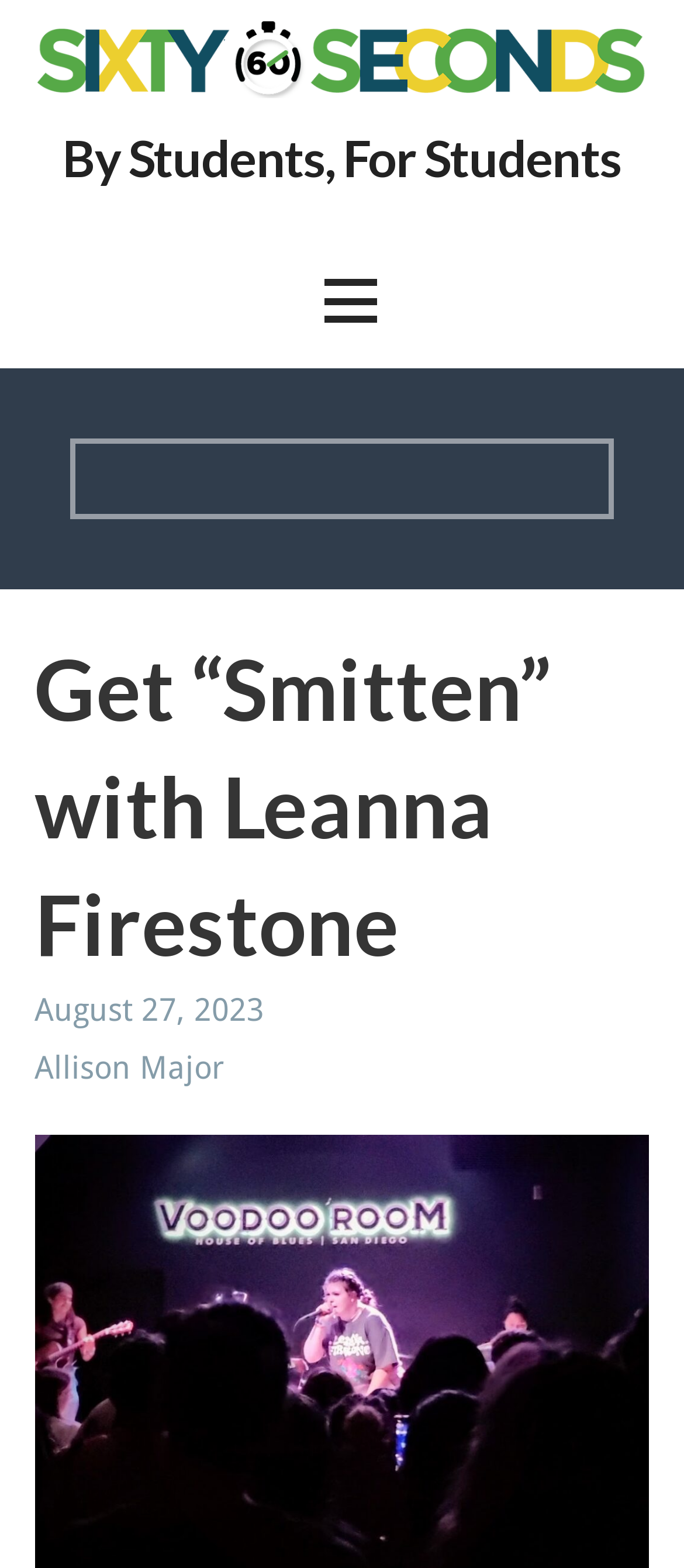What is the purpose of the button?
Look at the image and provide a short answer using one word or a phrase.

Unknown